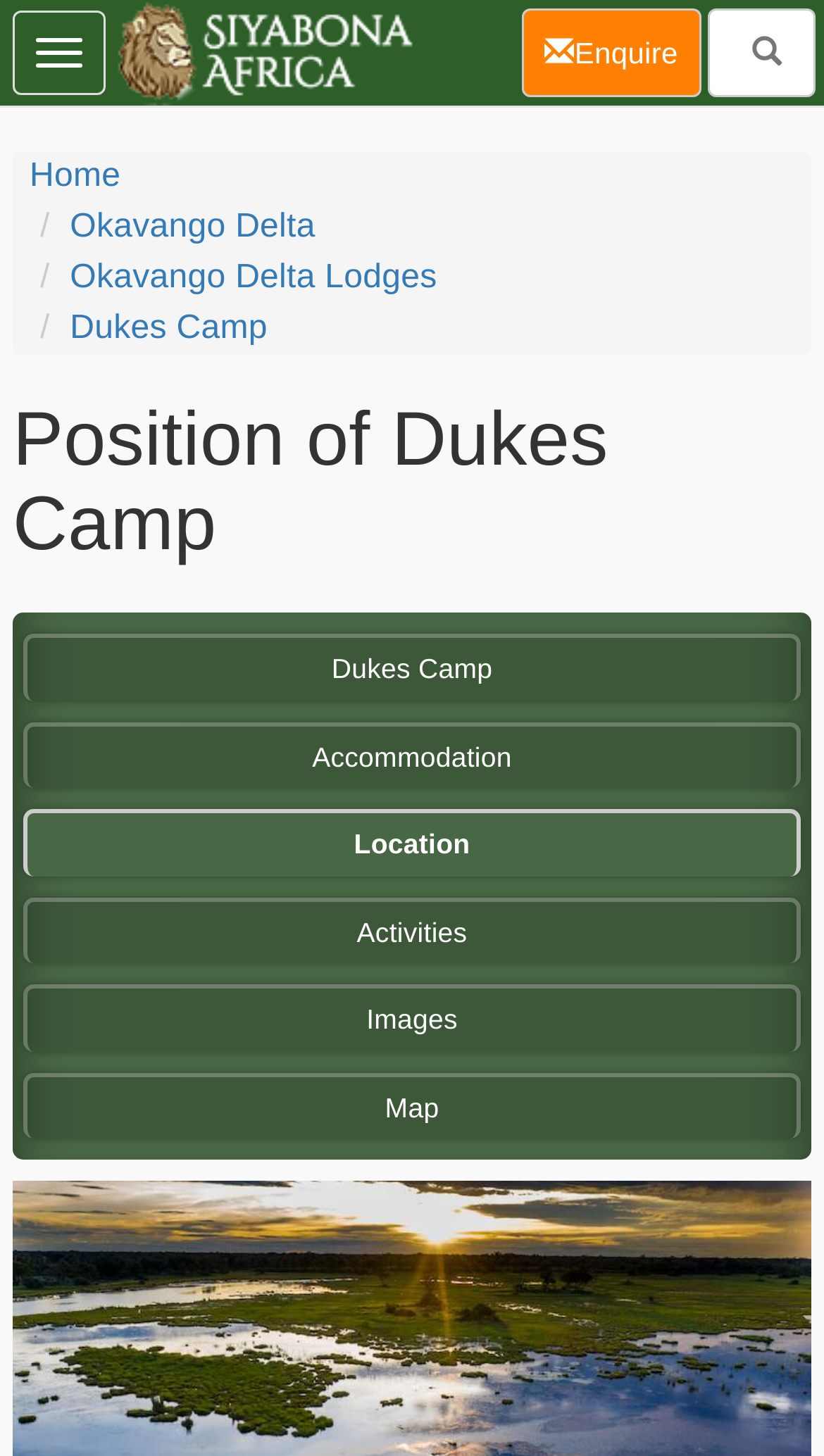Find the bounding box coordinates for the HTML element described in this sentence: "Okavango Delta Lodges". Provide the coordinates as four float numbers between 0 and 1, in the format [left, top, right, bottom].

[0.085, 0.178, 0.53, 0.203]